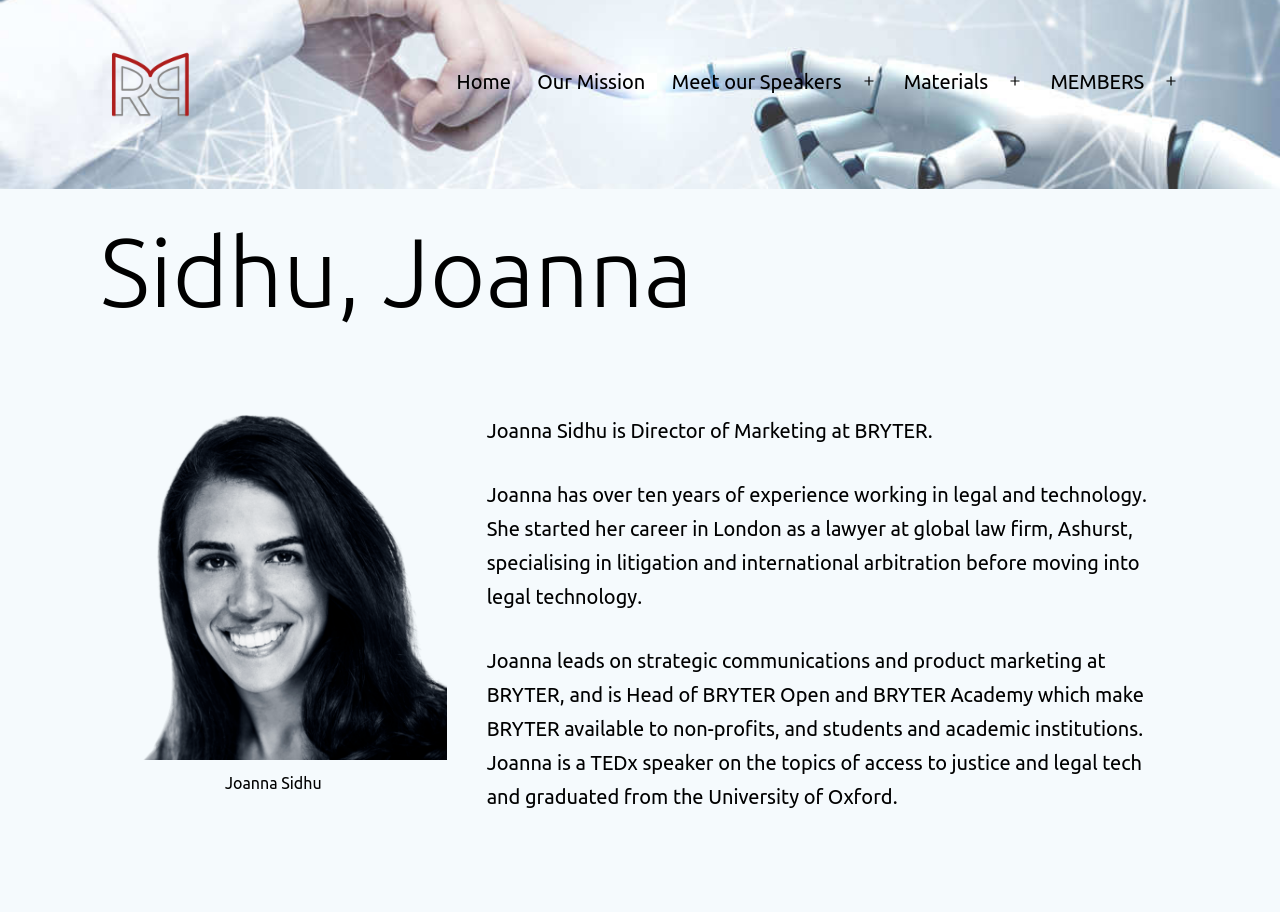Describe all the visual and textual components of the webpage comprehensively.

The webpage is about Joanna Sidhu, who is the Director of Marketing at BRYTER. At the top left corner, there is a logo of ReMeP klein, which is an image linked to the logo. Next to the logo, there is a link to the ReMeP - Research Meets Practice webpage. 

Below the logo, there is a primary navigation menu that spans across the top of the page, containing links to different sections such as Home, Our Mission, Meet our Speakers, Materials, and MEMBERS. 

Below the navigation menu, there is a header section that displays the name "Sidhu, Joanna" in a prominent heading. To the right of the header, there is a figure containing an image of Joanna Sidhu, accompanied by a figcaption. 

Below the figure, there are three blocks of static text that provide a brief biography of Joanna Sidhu, describing her experience, career, and achievements. The text is arranged in a vertical column, with each block of text positioned below the previous one.